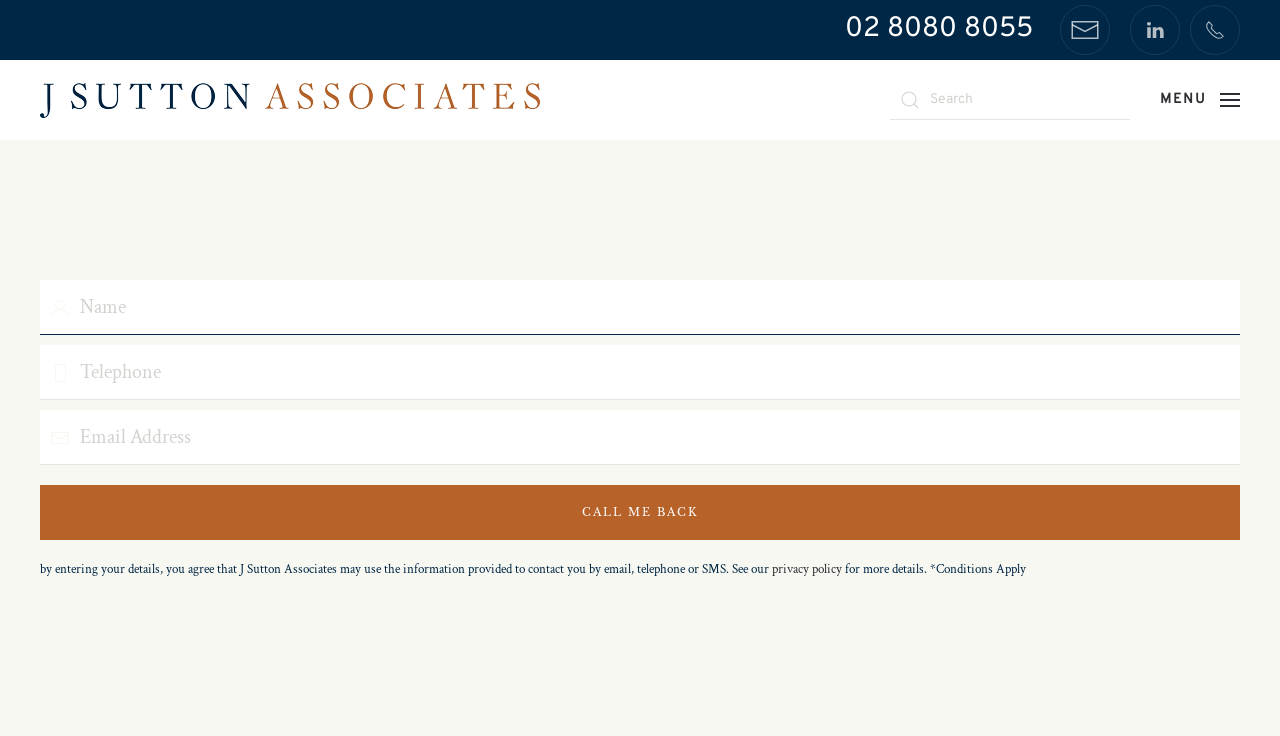Using the provided description Skip to main content, find the bounding box coordinates for the UI element. Provide the coordinates in (top-left x, top-left y, bottom-right x, bottom-right y) format, ensuring all values are between 0 and 1.

[0.027, 0.049, 0.13, 0.077]